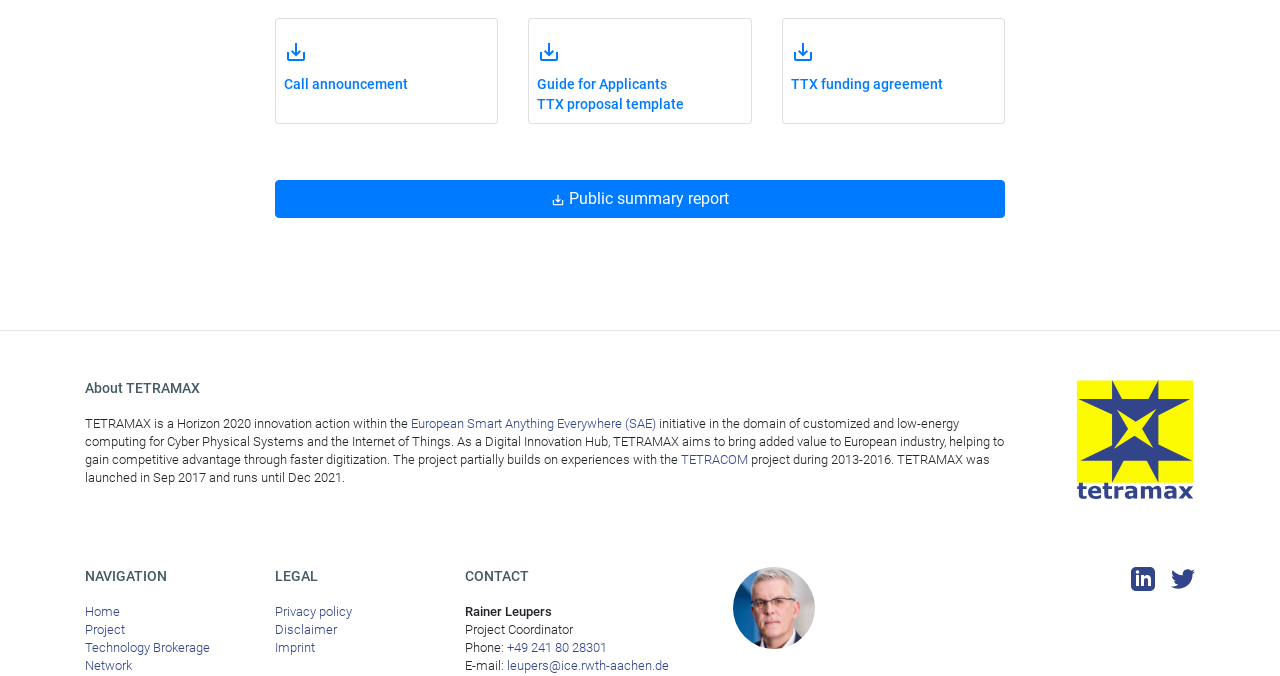Provide the bounding box coordinates for the UI element that is described as: "save_alt Public summary report".

[0.215, 0.266, 0.785, 0.323]